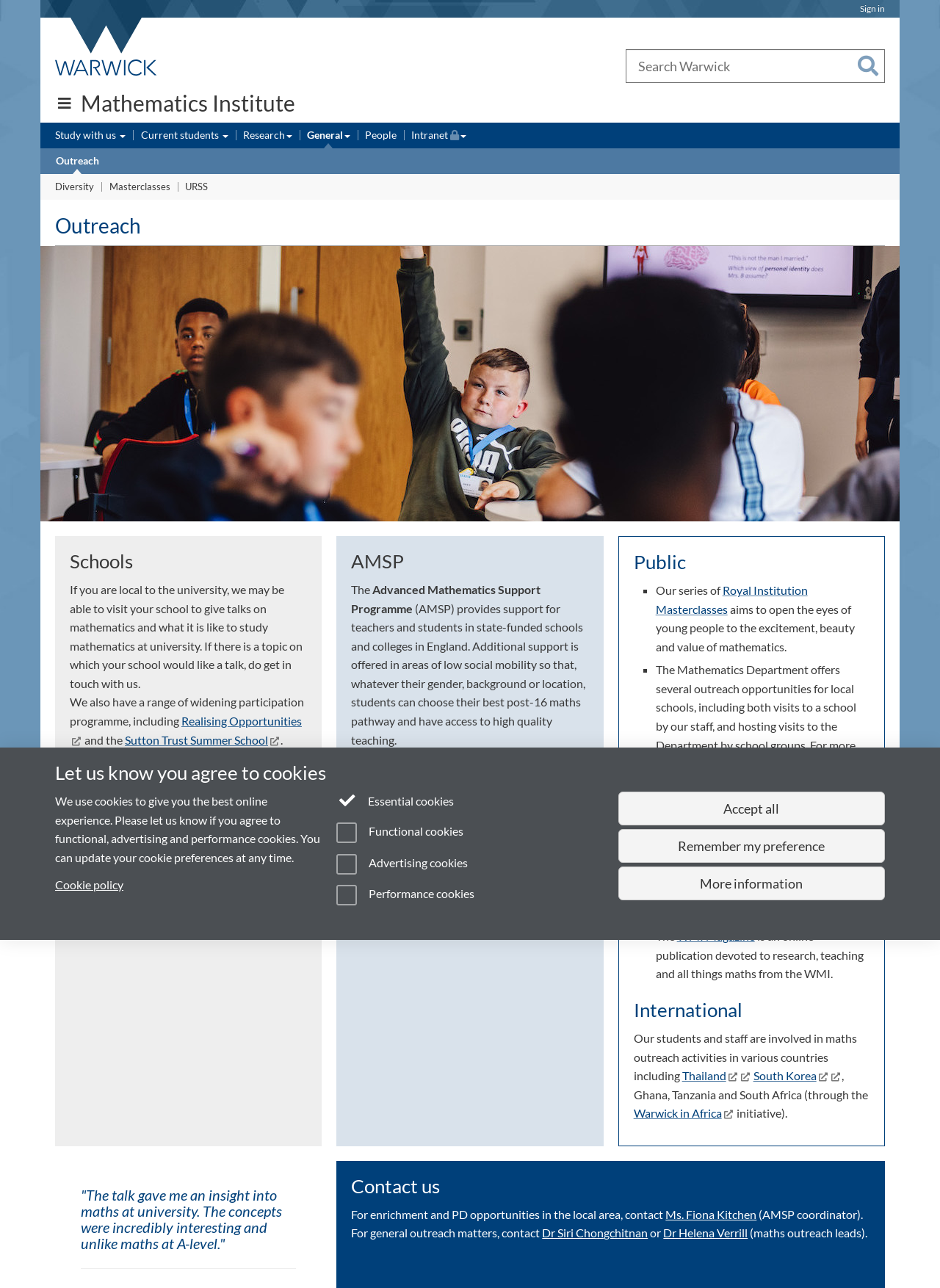Carefully observe the image and respond to the question with a detailed answer:
What countries are involved in maths outreach activities?

The countries involved in maths outreach activities can be found in the paragraph of text that describes the international outreach activities, stating that the students and staff are involved in maths outreach activities in various countries including...